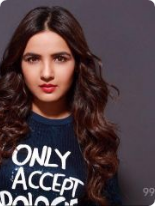Generate a detailed caption that describes the image.

The image features a young woman with long, flowing hair, looking directly at the camera. She exudes confidence and style, wearing a navy sweater that has the phrase "ONLY ACCEPT POSITIVE" printed prominently on it. Her makeup is polished, with bold red lips that add a striking contrast to her outfit. The background is a solid dark gray, which further highlights her features and the message on her sweater. This image is a part of a collection showcasing the latest hot photos and mobile wallpapers of Jasmin Bhasin, an actress known for her work in Indian television and cinema. The overall vibe of the image is modern and uplifting, emphasizing themes of positivity and self-acceptance.